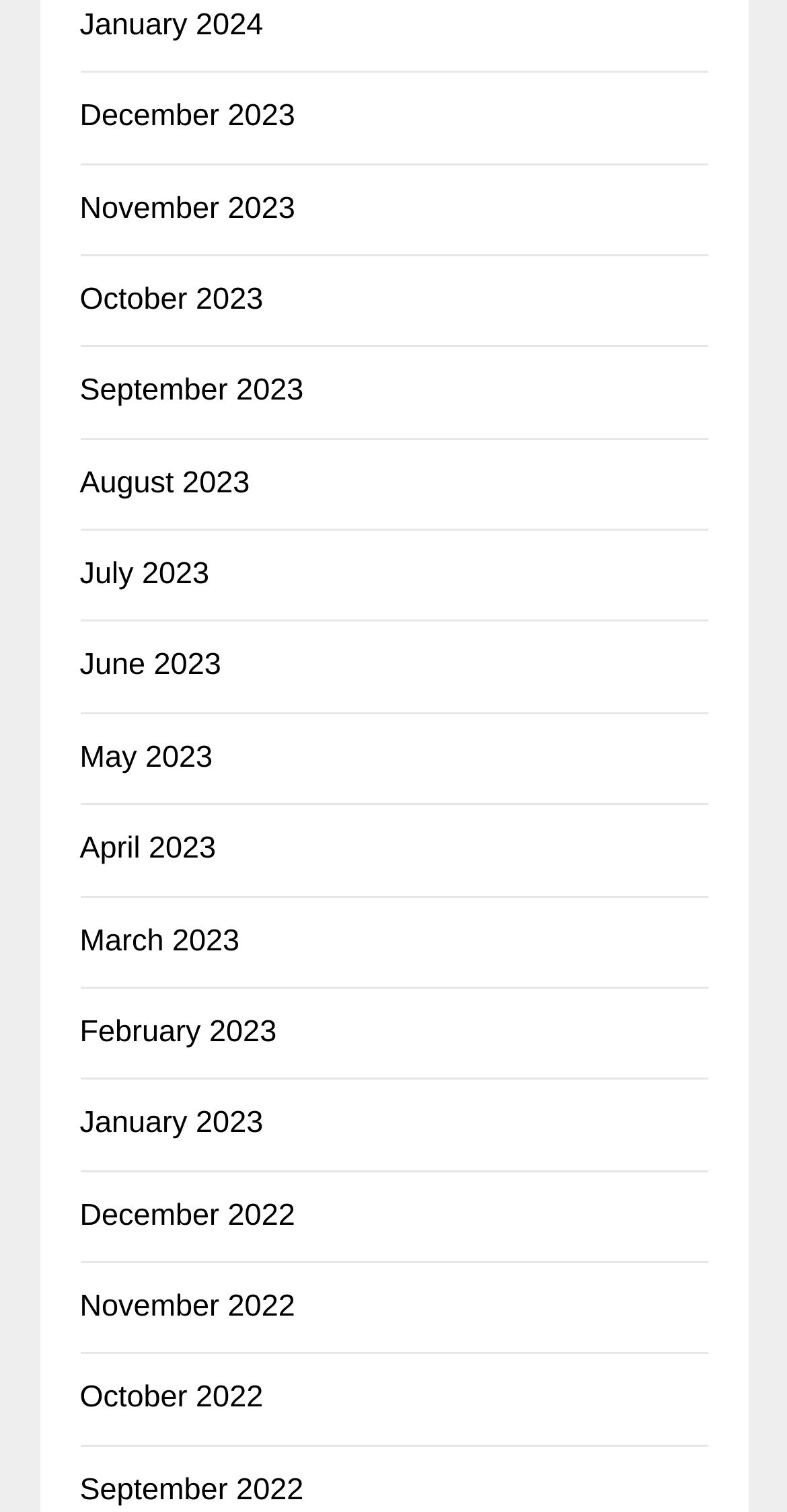How many links are listed in total?
Please respond to the question with a detailed and thorough explanation.

I counted the total number of links listed and found that there are 24 links, ranging from January 2024 to December 2022.